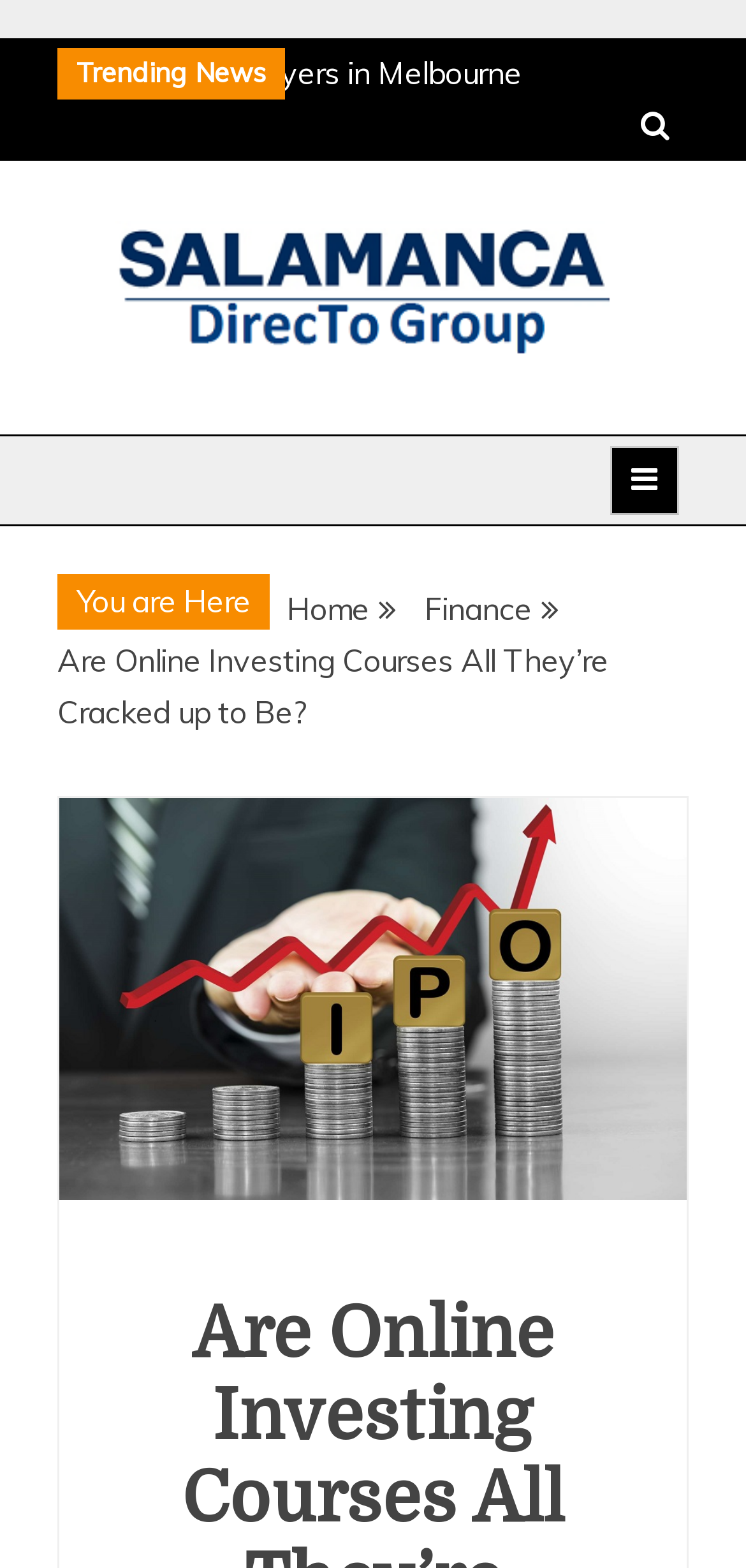Generate the text of the webpage's primary heading.

Are Online Investing Courses All They’re Cracked up to Be?